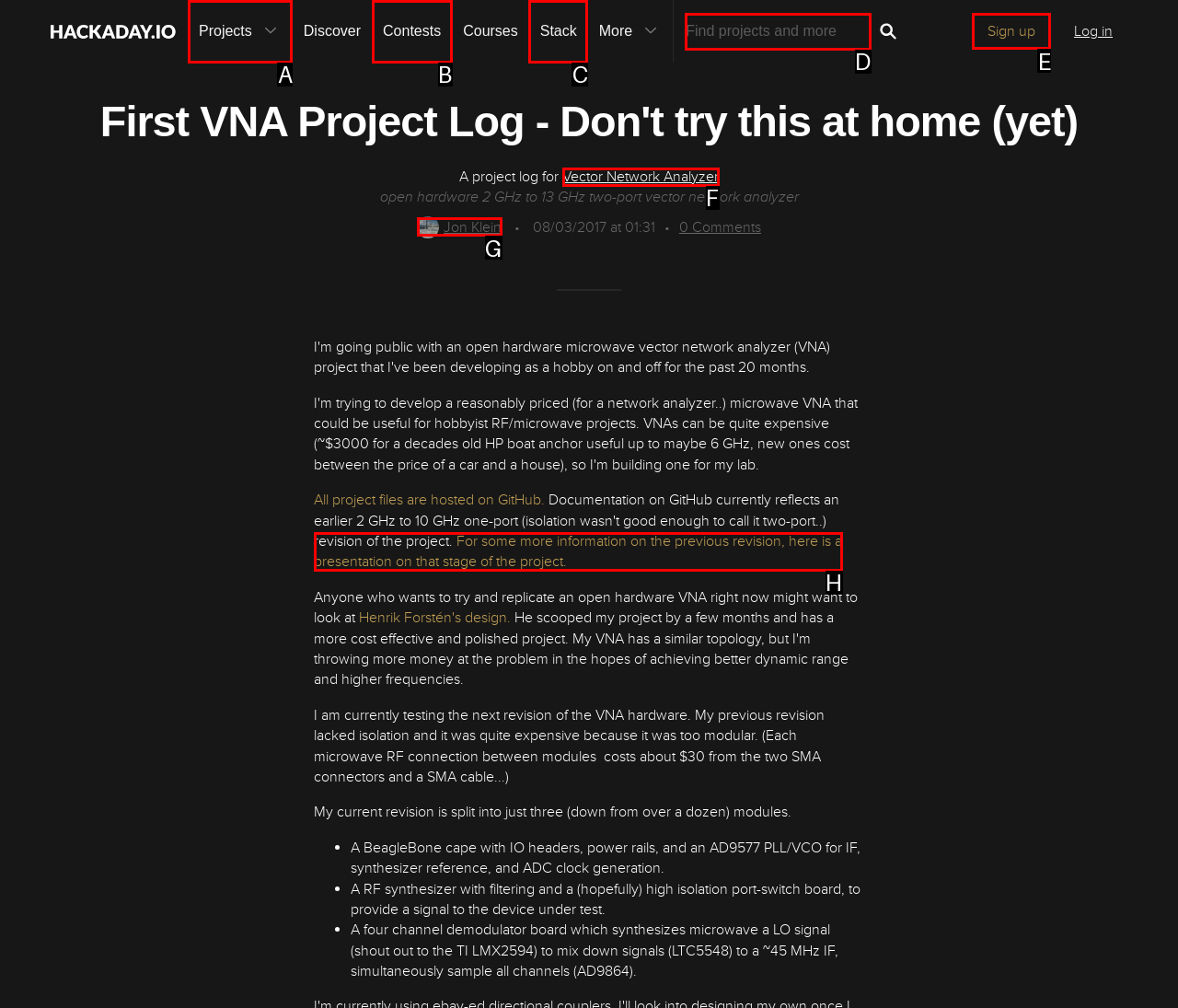Select the appropriate HTML element that needs to be clicked to execute the following task: Sign up for an account. Respond with the letter of the option.

E